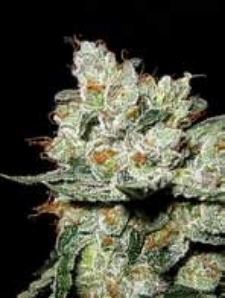Observe the image and answer the following question in detail: What type of seeds are being showcased?

The caption specifically mentions 'OG's Kush Feminised Seeds' by BlimBurn Seeds, indicating that the product being showcased is feminised seeds.